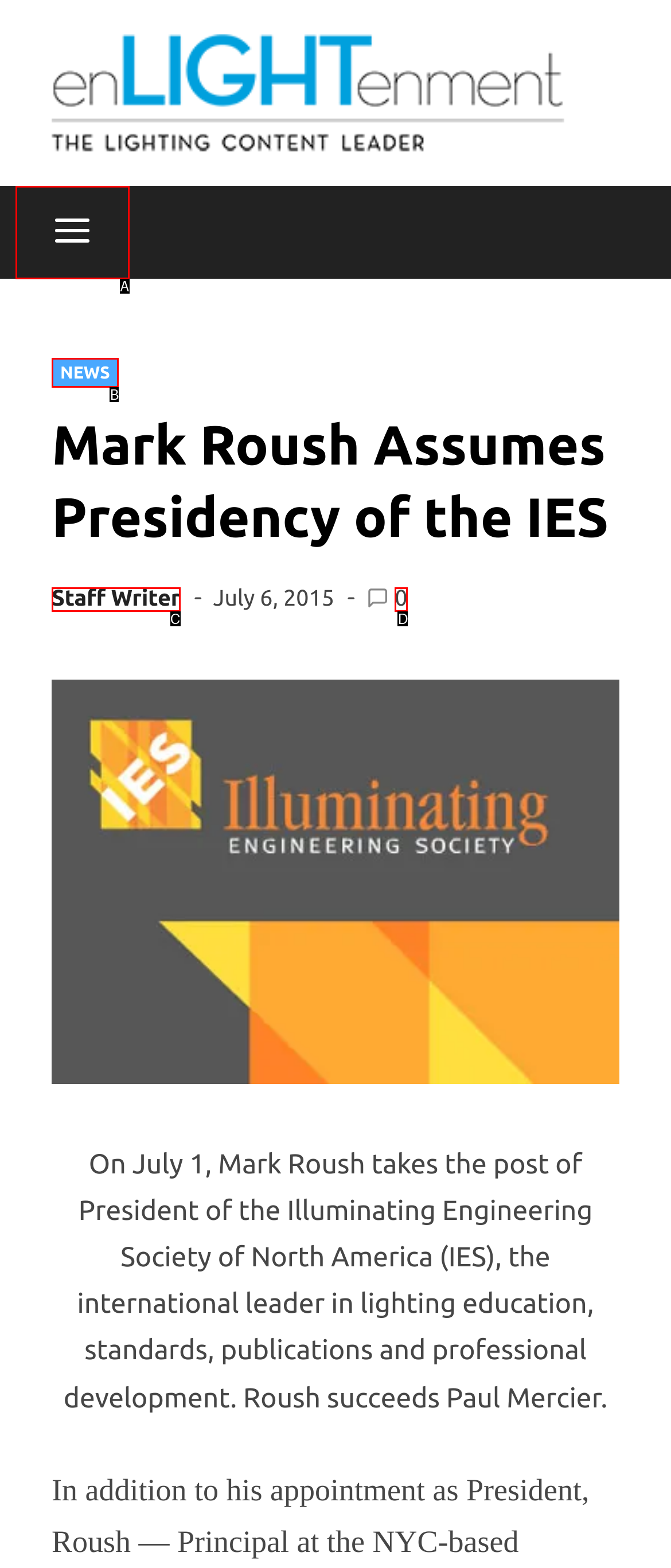Tell me which one HTML element best matches the description: Submit a request Answer with the option's letter from the given choices directly.

None